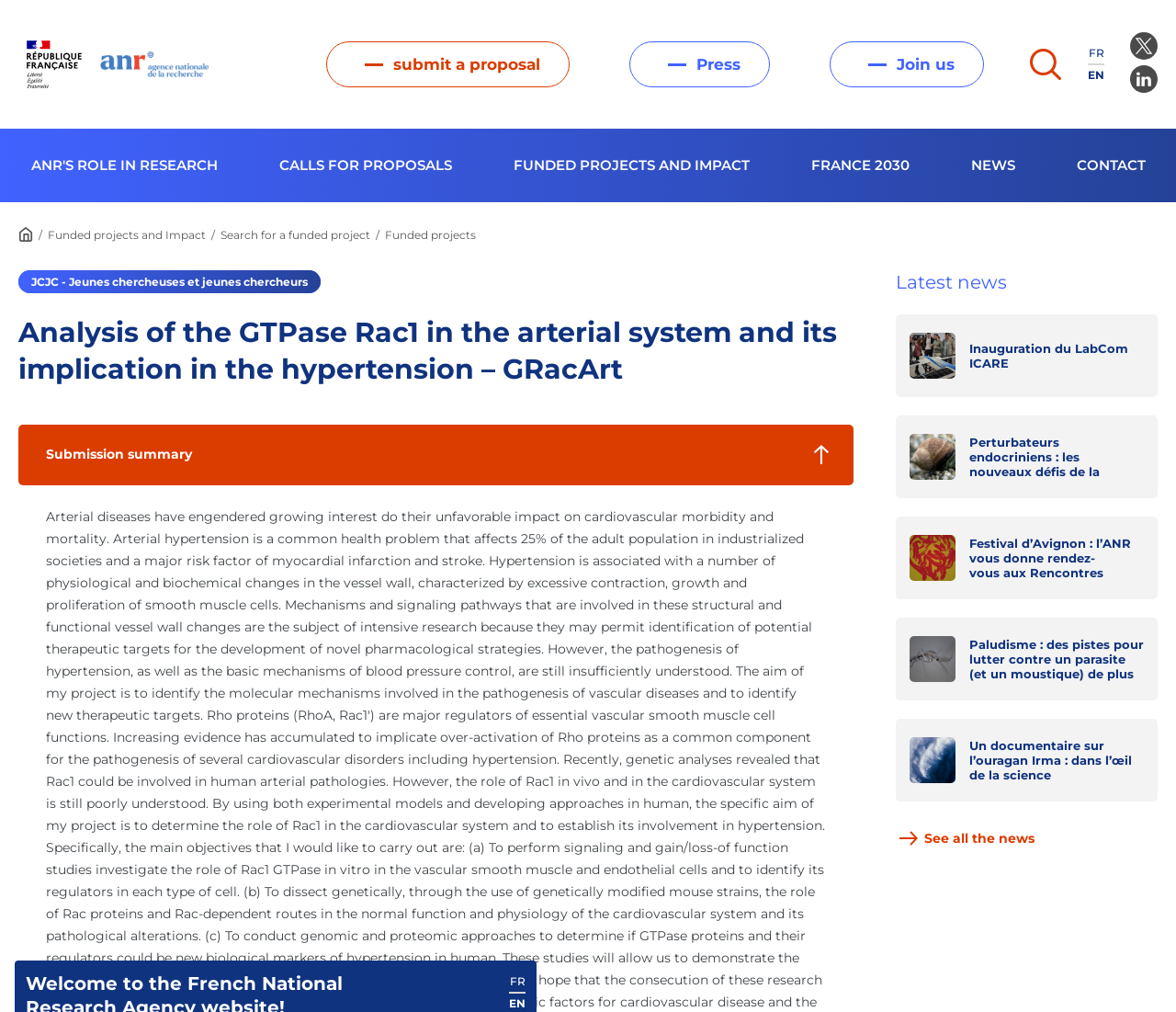Please identify the bounding box coordinates of the element's region that should be clicked to execute the following instruction: "Read the latest news". The bounding box coordinates must be four float numbers between 0 and 1, i.e., [left, top, right, bottom].

[0.762, 0.268, 0.856, 0.29]